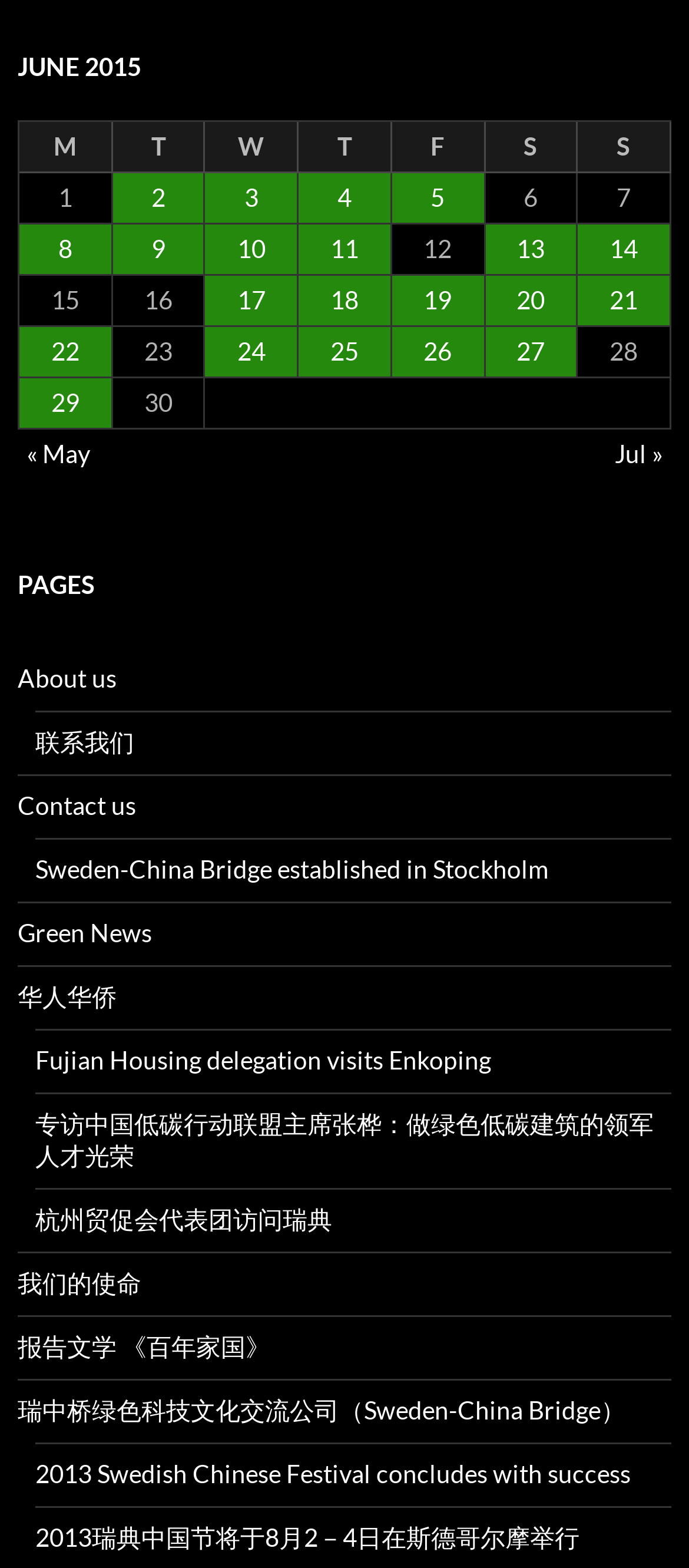Locate the bounding box coordinates of the element that needs to be clicked to carry out the instruction: "Check posts published on 29 June 2015". The coordinates should be given as four float numbers ranging from 0 to 1, i.e., [left, top, right, bottom].

[0.028, 0.241, 0.161, 0.273]